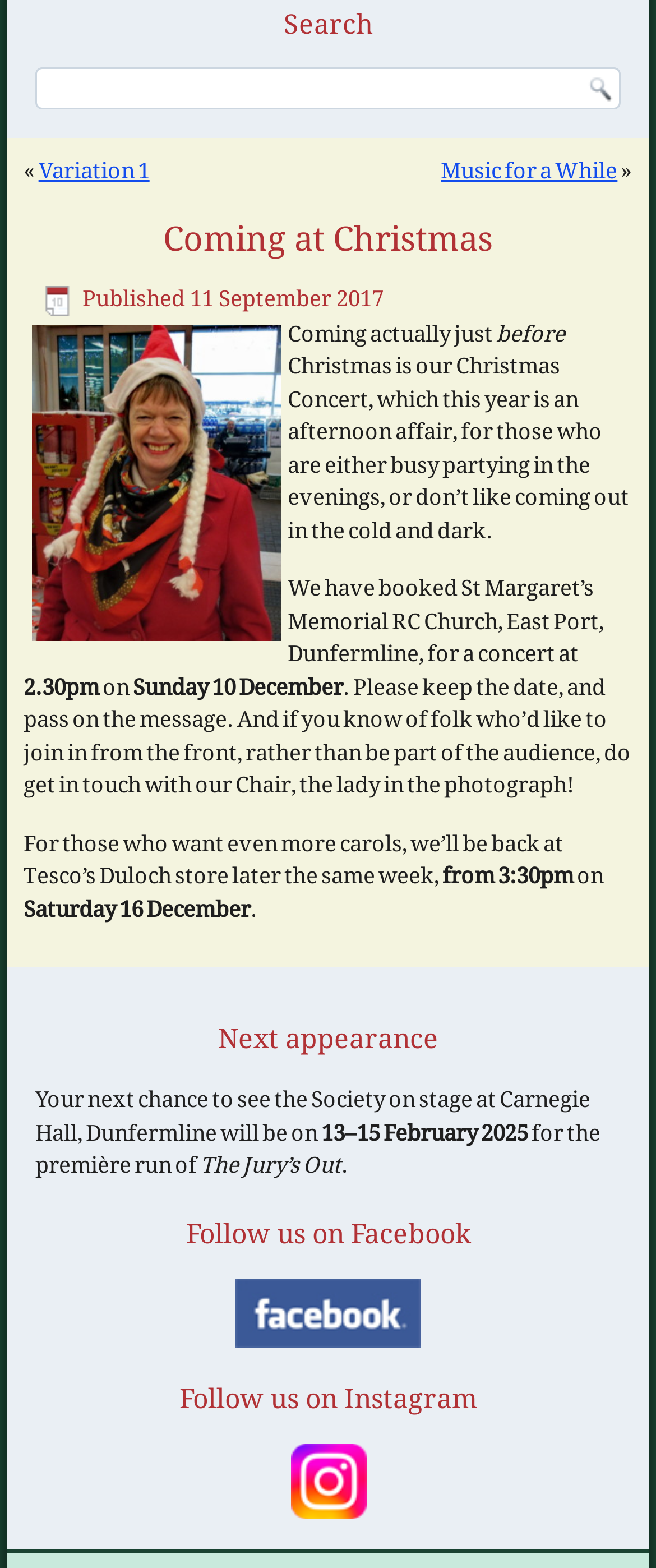Locate the UI element described as follows: "Variation 1". Return the bounding box coordinates as four float numbers between 0 and 1 in the order [left, top, right, bottom].

[0.059, 0.101, 0.228, 0.117]